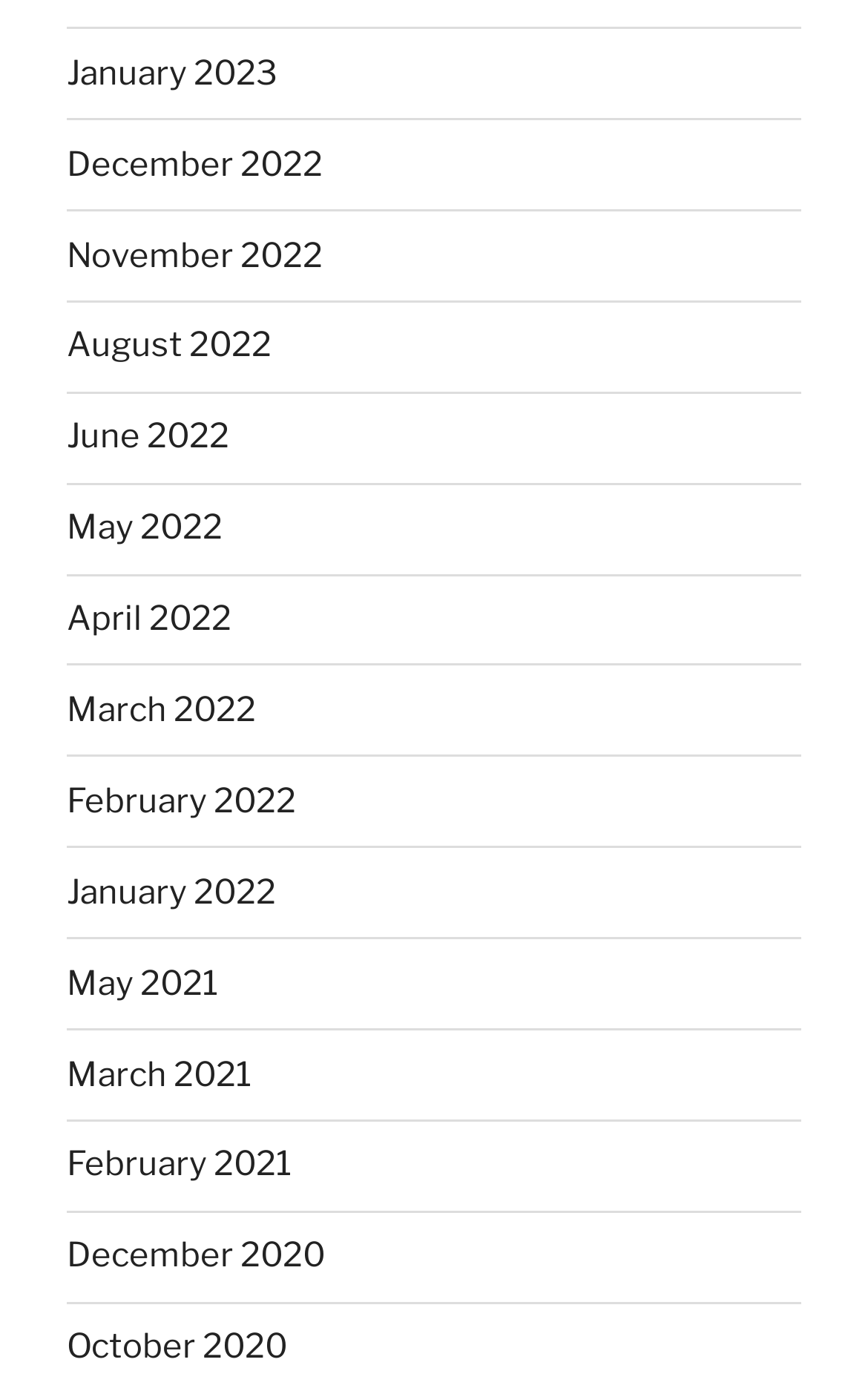What is the most recent month listed?
Answer the question with a detailed explanation, including all necessary information.

By examining the list of links, I can see that the most recent month listed is January 2023, which is the first link in the list.